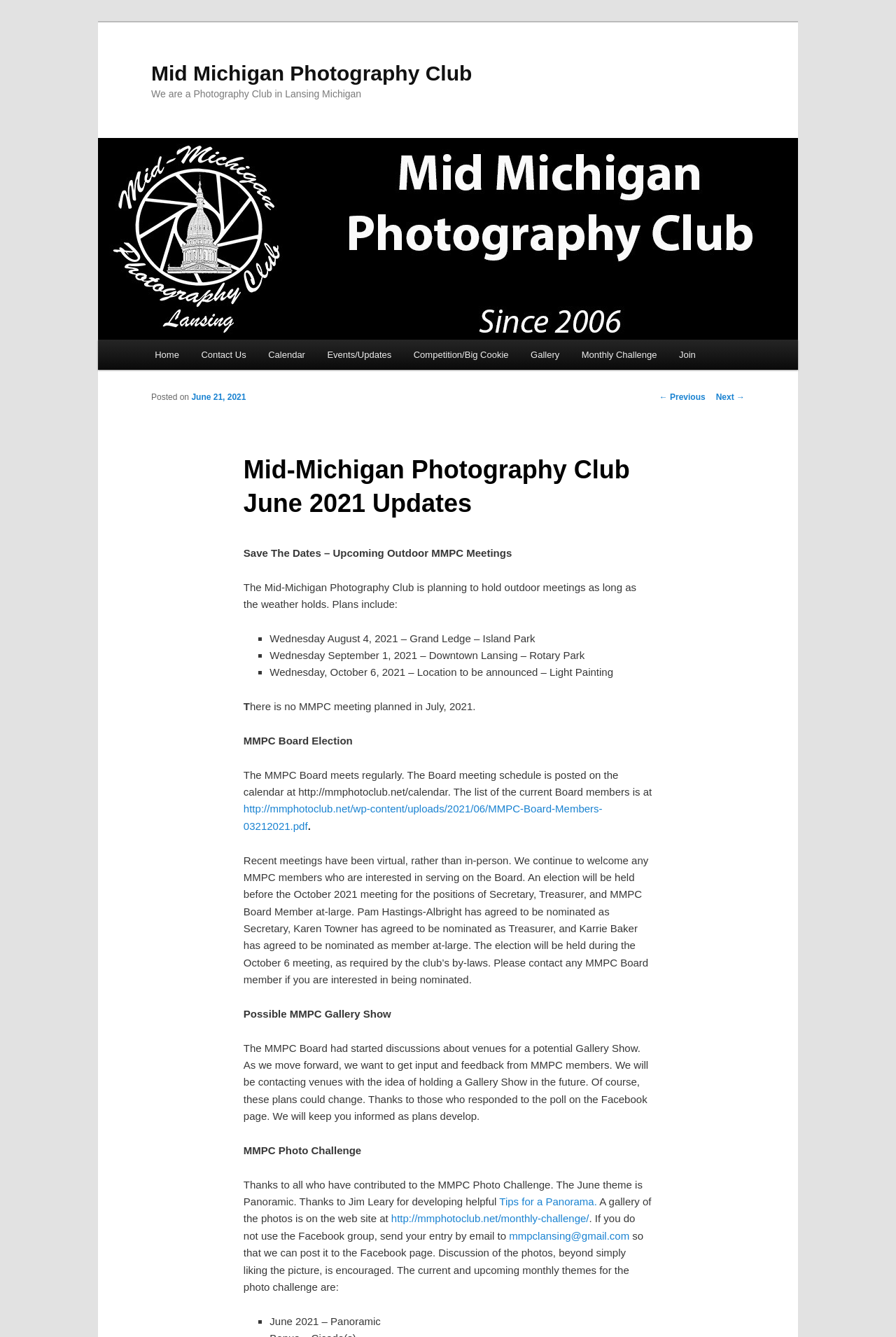Please reply with a single word or brief phrase to the question: 
What is the link to the MMPC Board Members list?

http://mmphotoclub.net/wp-content/uploads/2021/06/MMPC-Board-Members-03212021.pdf